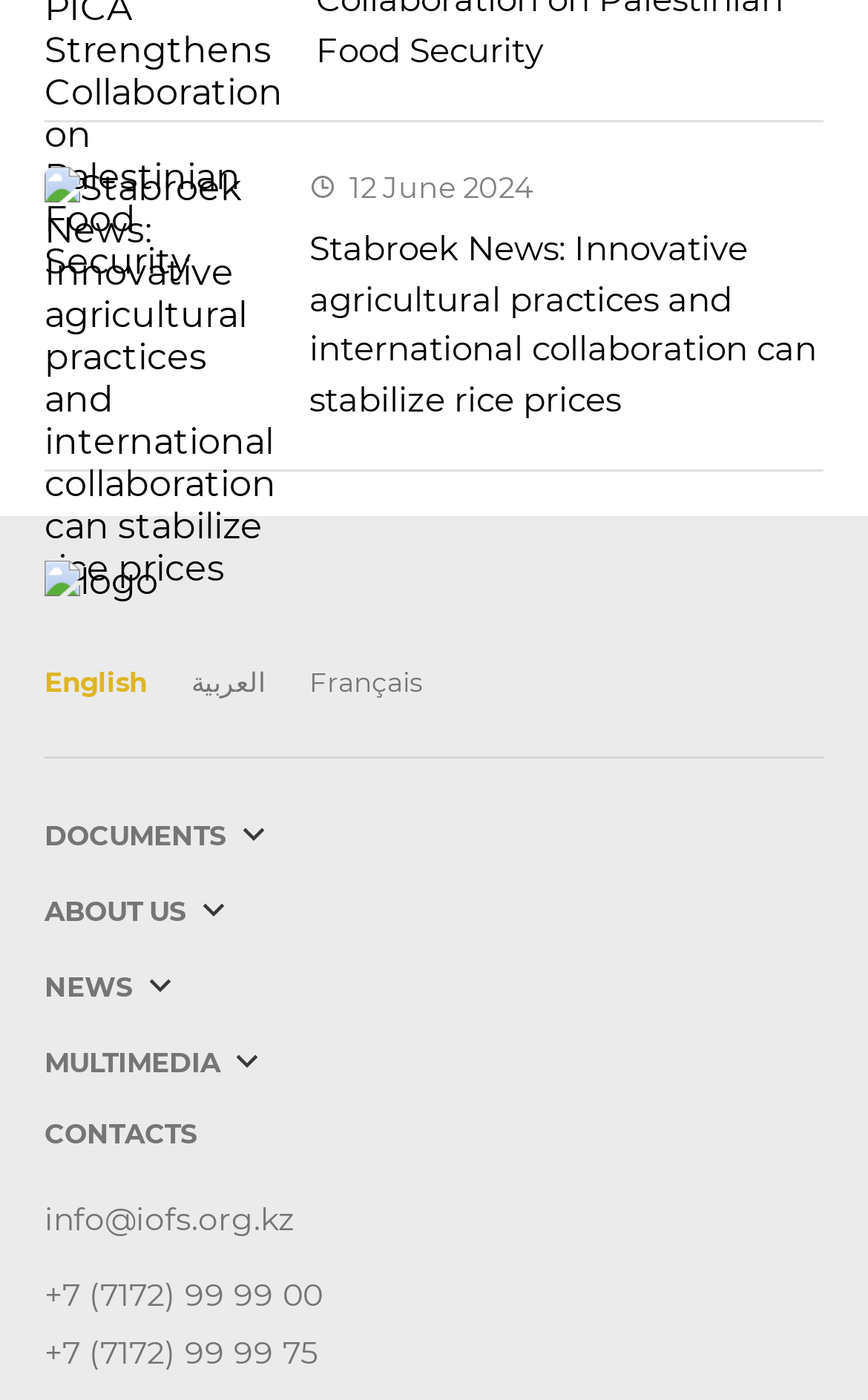Determine the bounding box coordinates of the area to click in order to meet this instruction: "View IOFS News".

[0.051, 0.725, 0.221, 0.748]